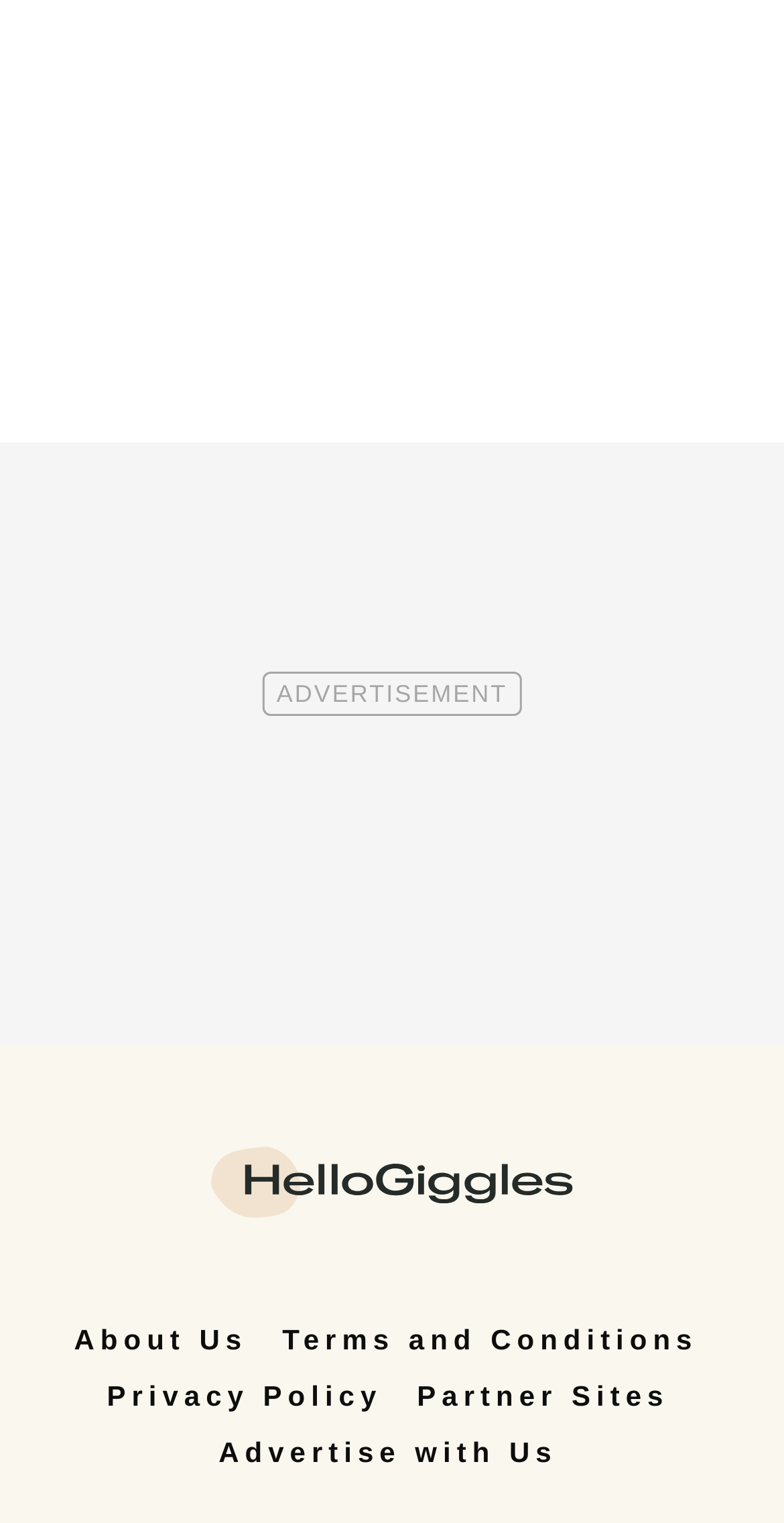What is the purpose of the 'Advertise with Us' link?
Please provide a comprehensive answer based on the contents of the image.

The 'Advertise with Us' link is likely intended for businesses or individuals who want to advertise on the HelloGiggles website, as it provides a way for them to get in touch with the website's administrators or advertising team.